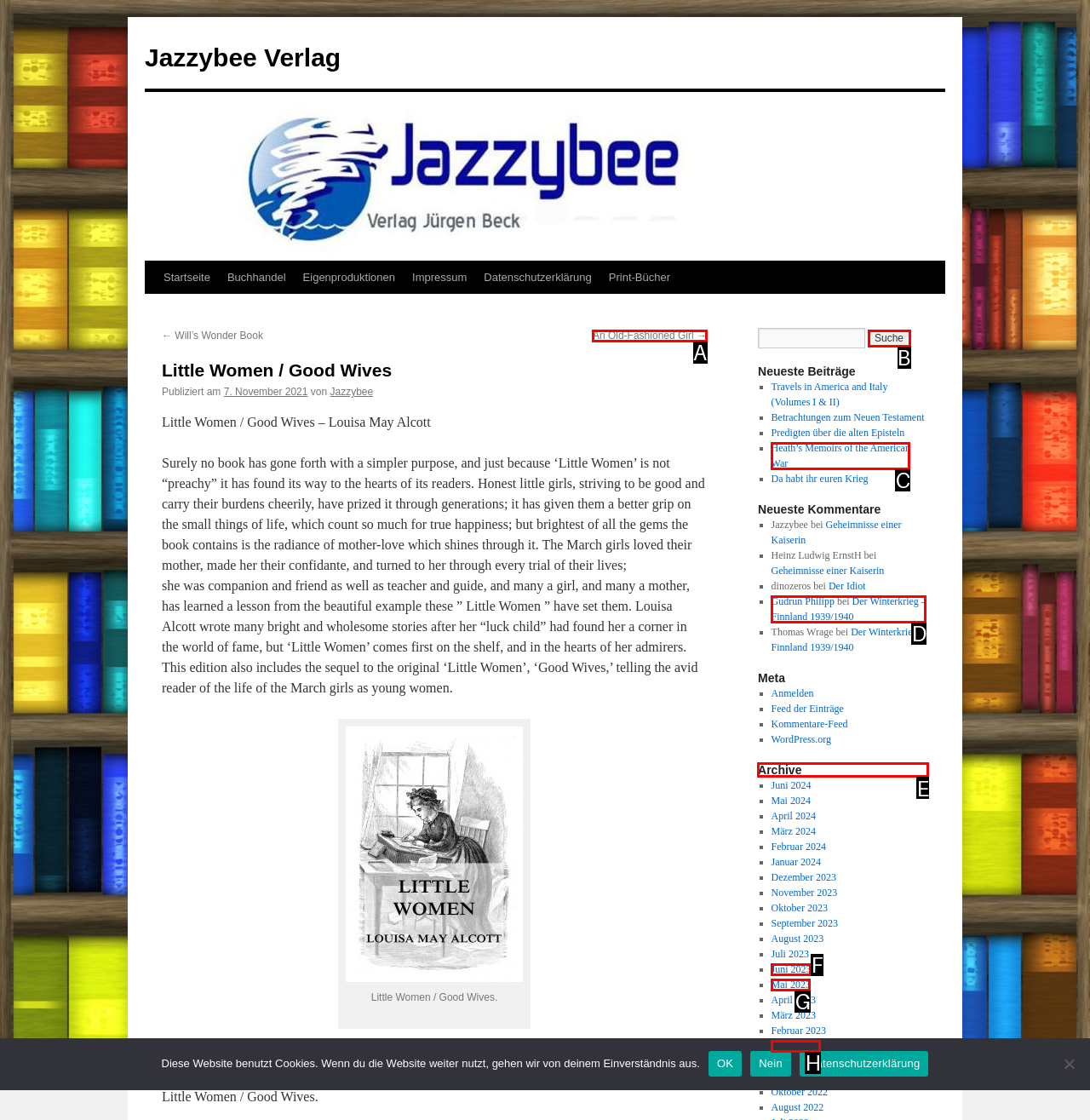Look at the highlighted elements in the screenshot and tell me which letter corresponds to the task: View the archive.

E